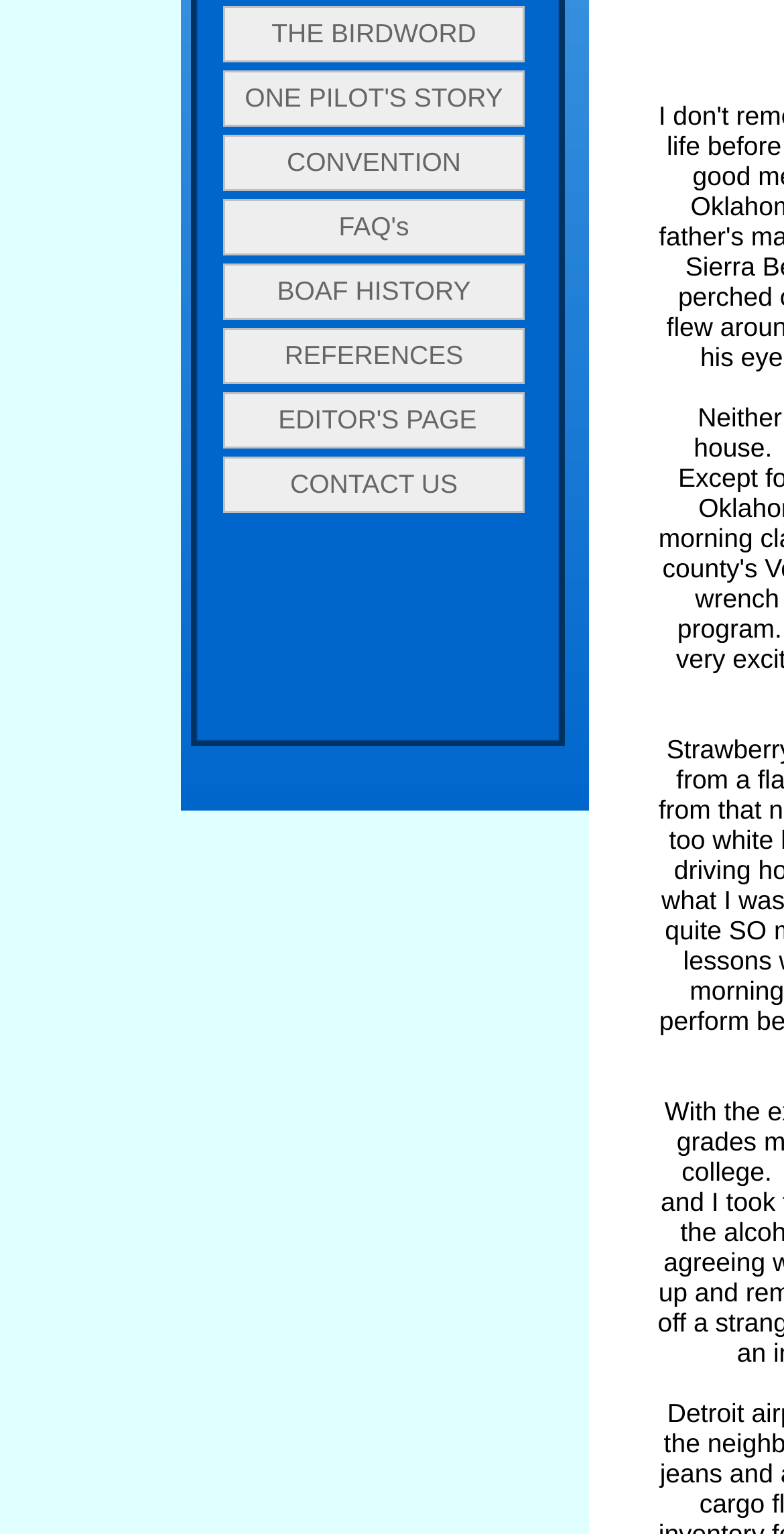Determine the bounding box coordinates for the UI element matching this description: "ONE PILOT'S STORY".

[0.285, 0.046, 0.669, 0.083]